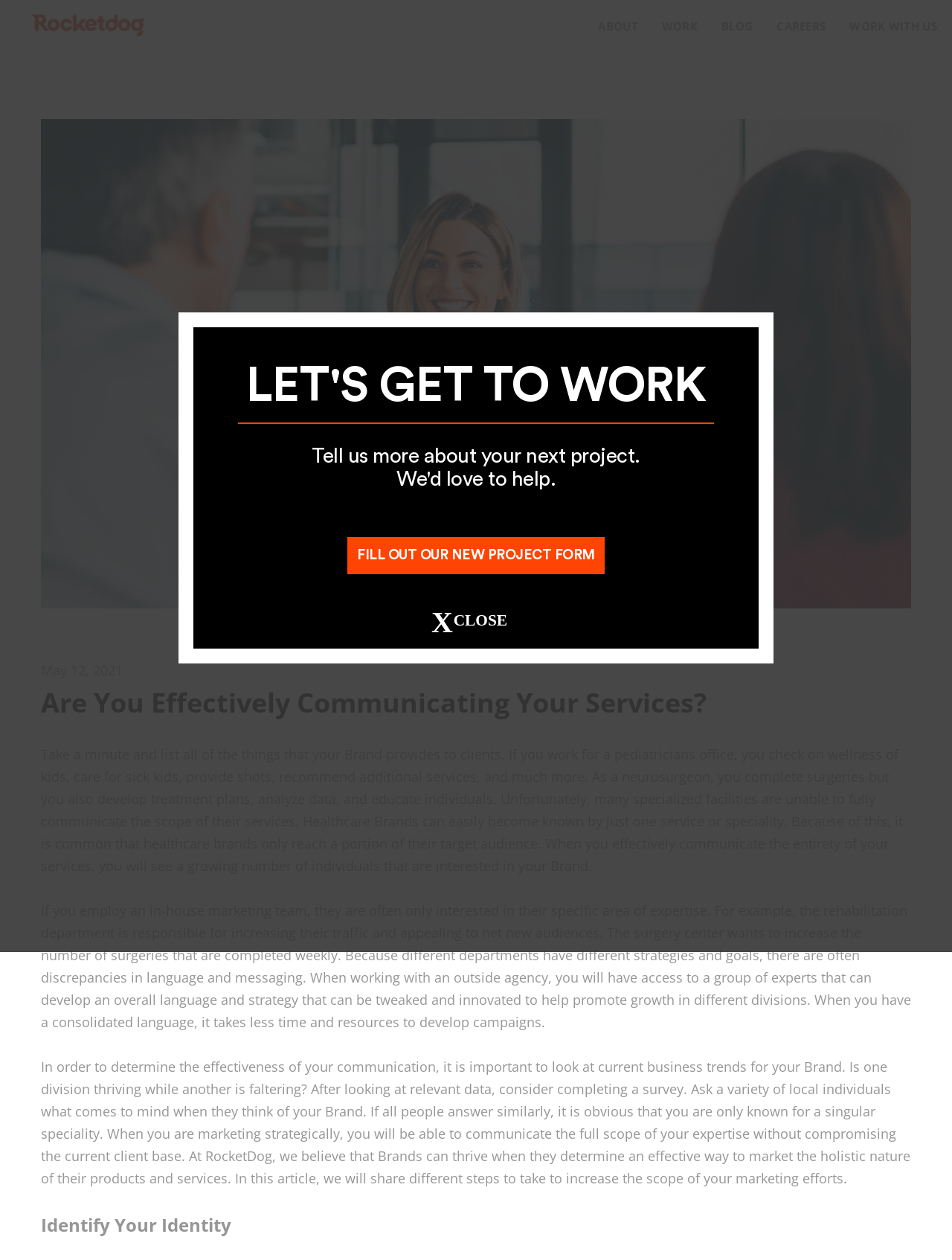What is the purpose of the 'FILL OUT OUR NEW PROJECT FORM' link?
Please provide a comprehensive answer based on the information in the image.

The link is located in a modal dialog box with a prompt to 'Tell us more about your next project.' This suggests that the link is intended to allow users to start a new project by filling out a form, likely to provide more information about their project needs.